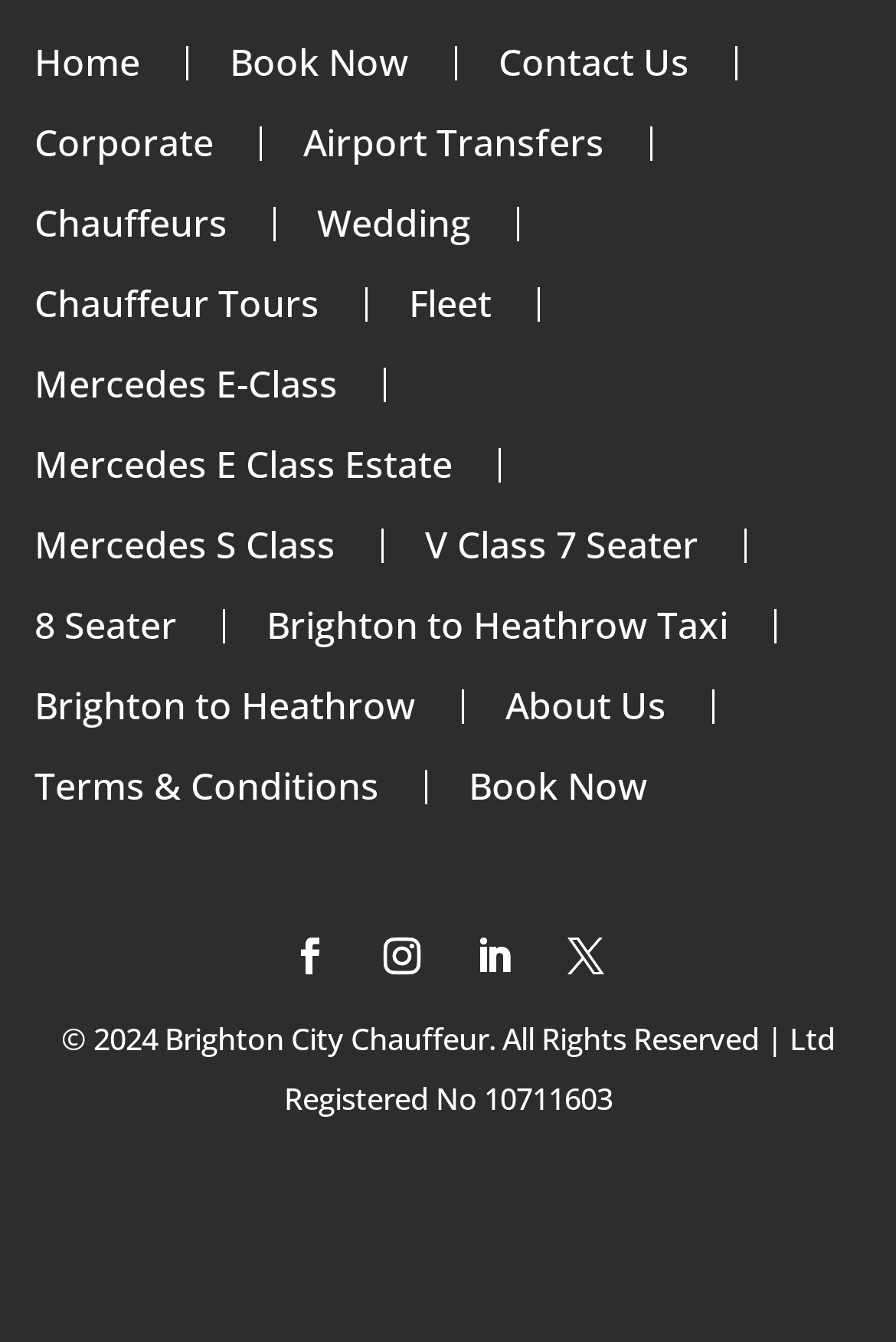Using the provided element description: "Mercedes S Class", identify the bounding box coordinates. The coordinates should be four floats between 0 and 1 in the order [left, top, right, bottom].

[0.038, 0.394, 0.413, 0.42]